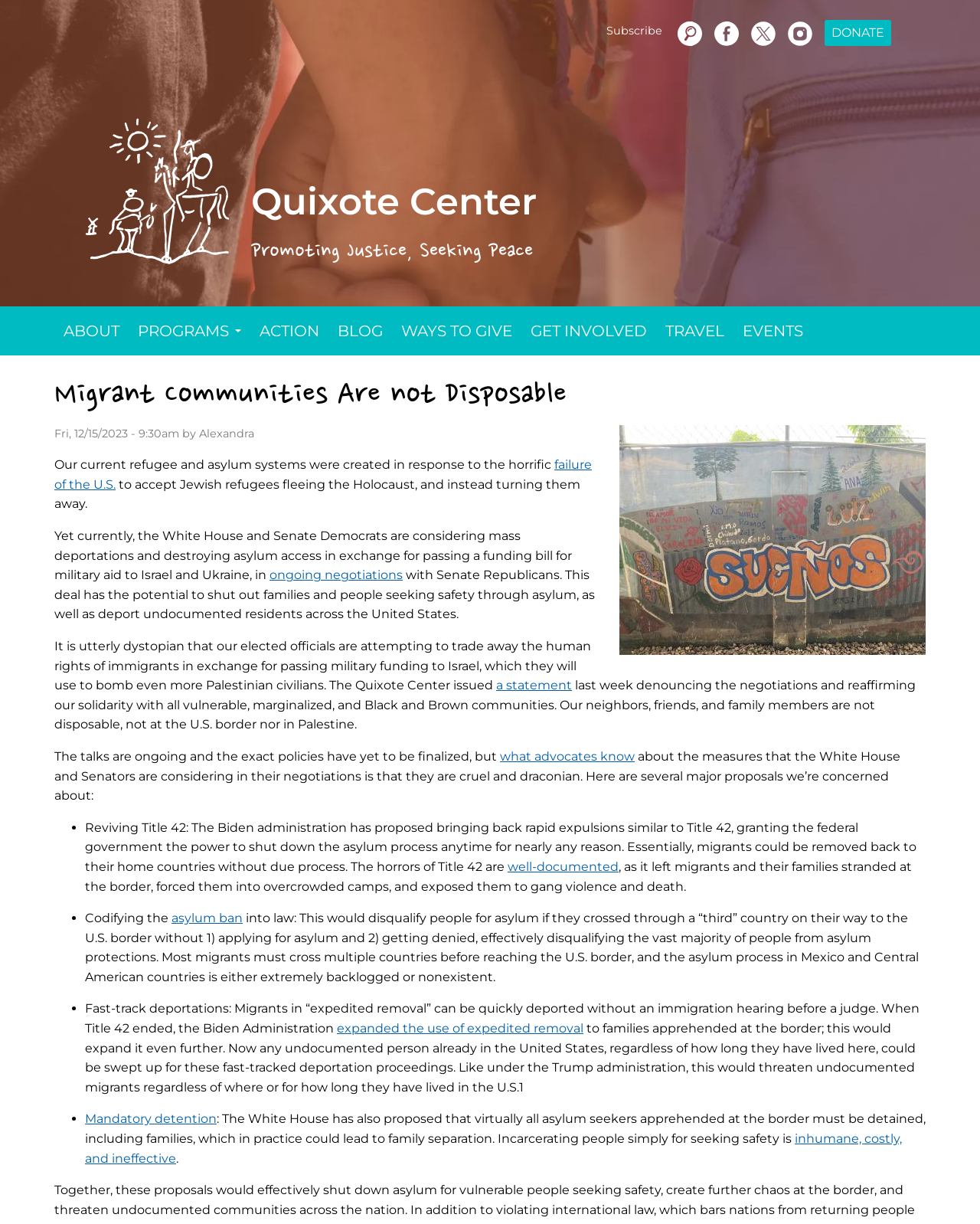What is the author of the article?
Respond with a short answer, either a single word or a phrase, based on the image.

Alexandra